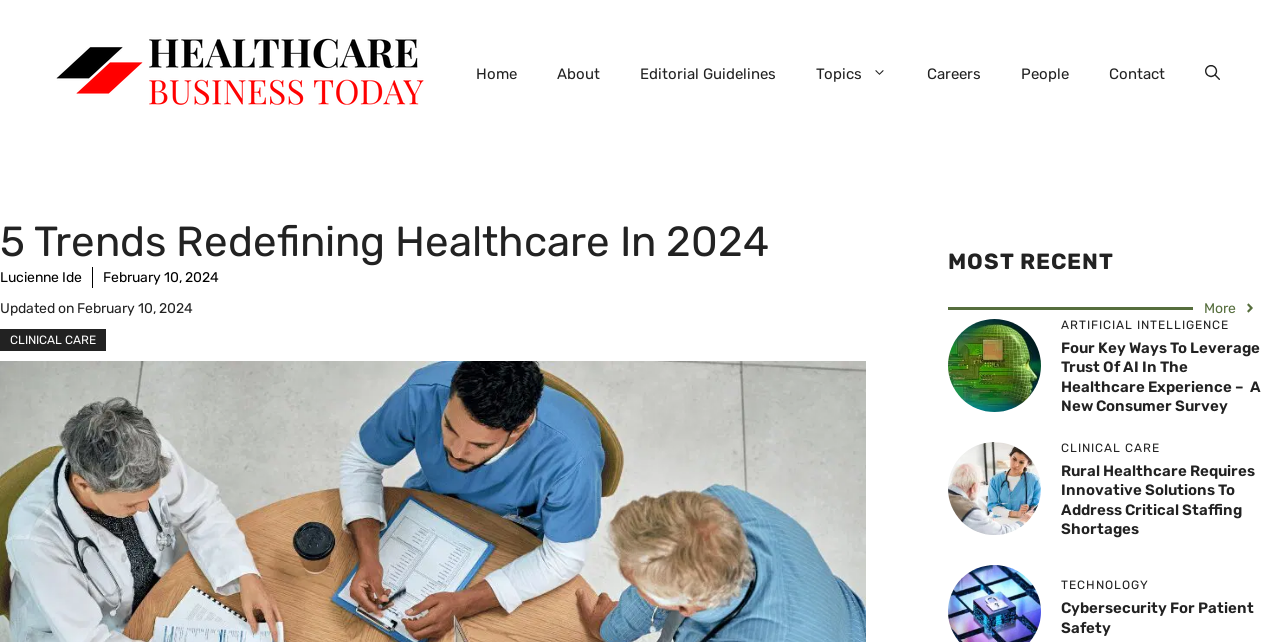What is the topic of the article?
Using the information from the image, answer the question thoroughly.

I found the answer by examining the heading element with the text '5 Trends Redefining Healthcare In 2024', which is prominently displayed on the webpage.